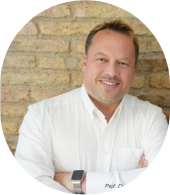What is Prof. Gaedke's profession?
Using the image, give a concise answer in the form of a single word or short phrase.

professor